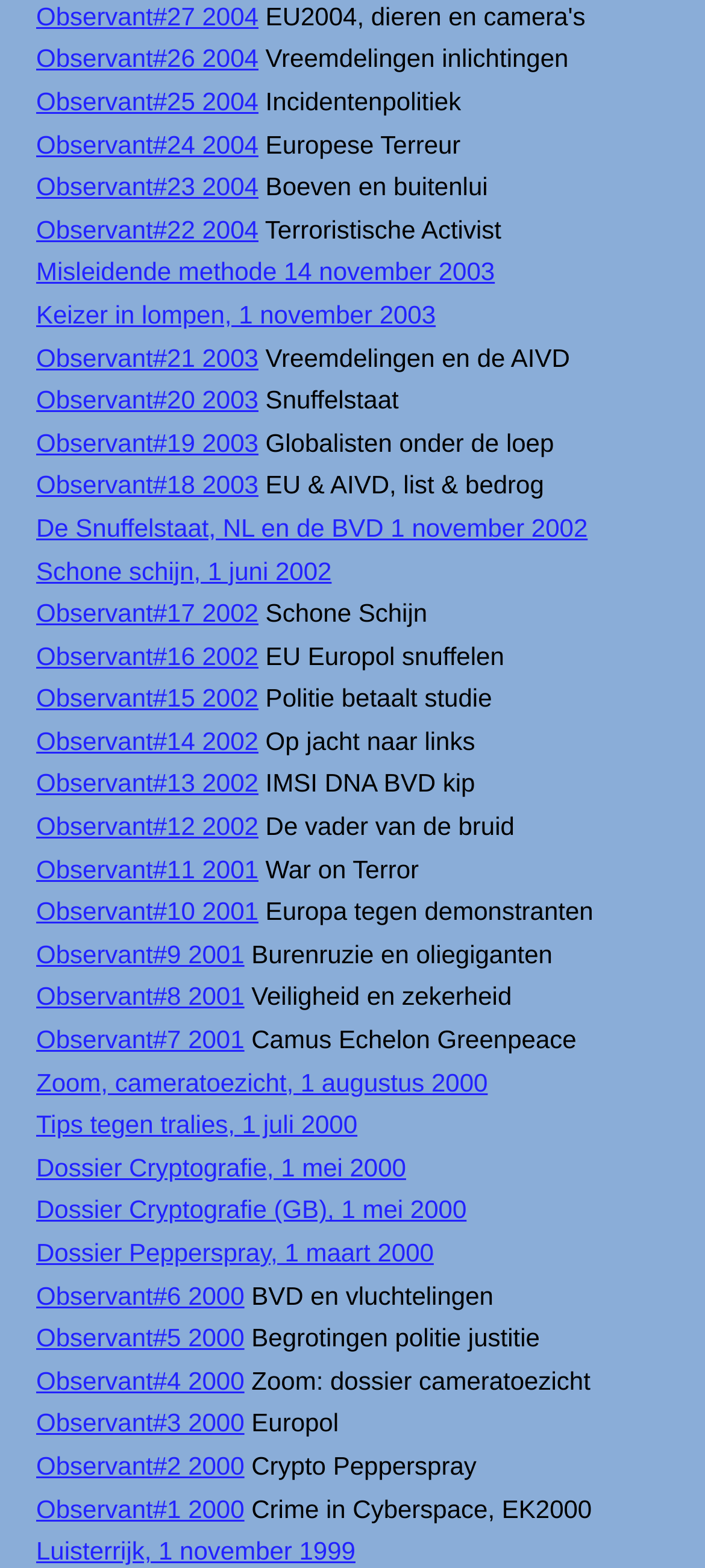Determine the bounding box coordinates of the section to be clicked to follow the instruction: "Open Observant#25 2004". The coordinates should be given as four float numbers between 0 and 1, formatted as [left, top, right, bottom].

[0.051, 0.055, 0.367, 0.074]